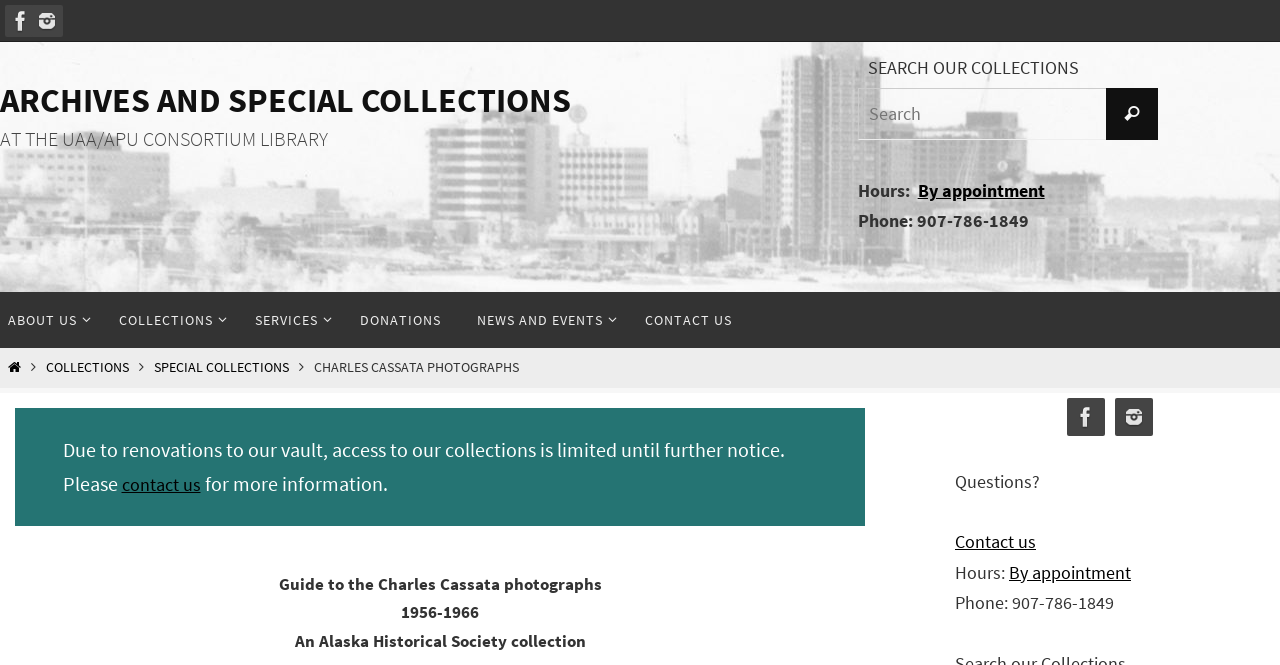What is the name of the collection?
Please respond to the question with a detailed and thorough explanation.

The name of the collection can be found in the heading 'CHARLES CASSATA PHOTOGRAPHS' on the webpage, which is a prominent element on the page.